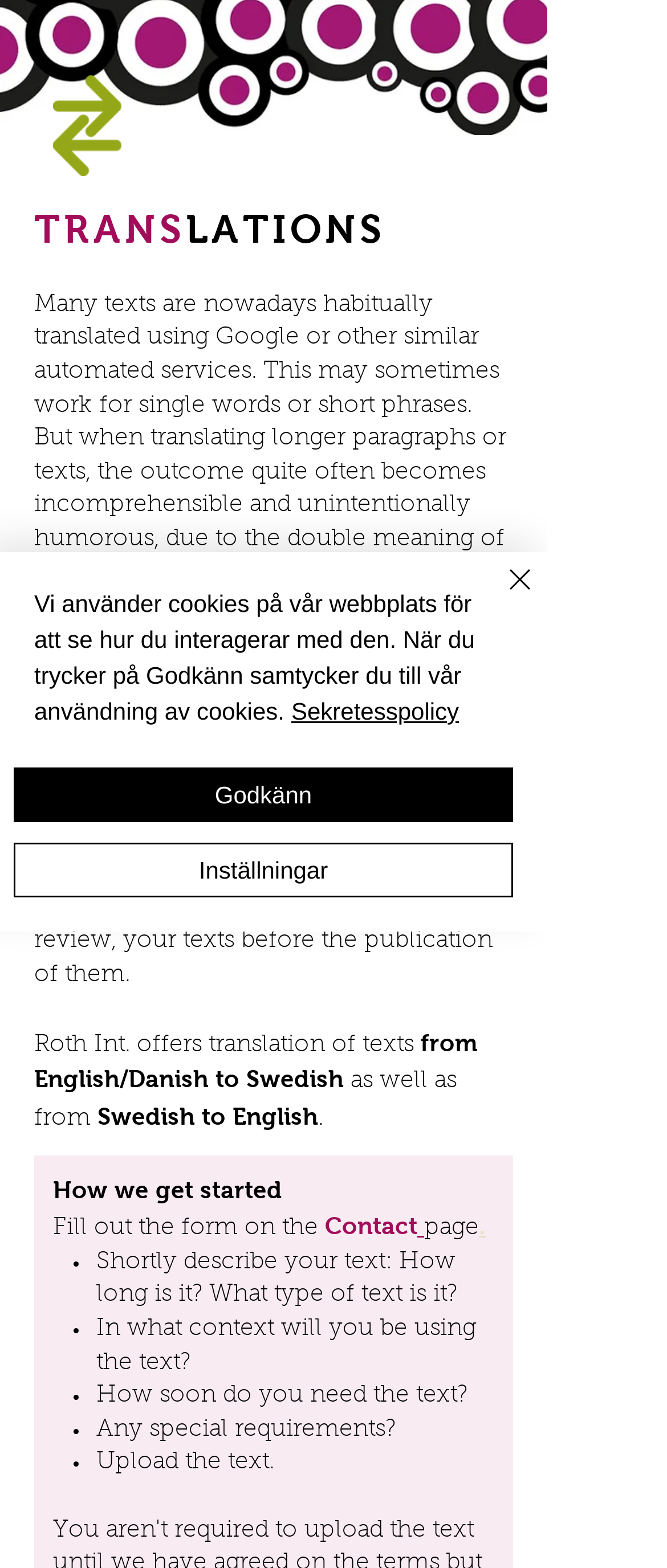What is the purpose of having an expert translate or review texts?
Answer the question based on the image using a single word or a brief phrase.

To avoid linguistic pitfalls